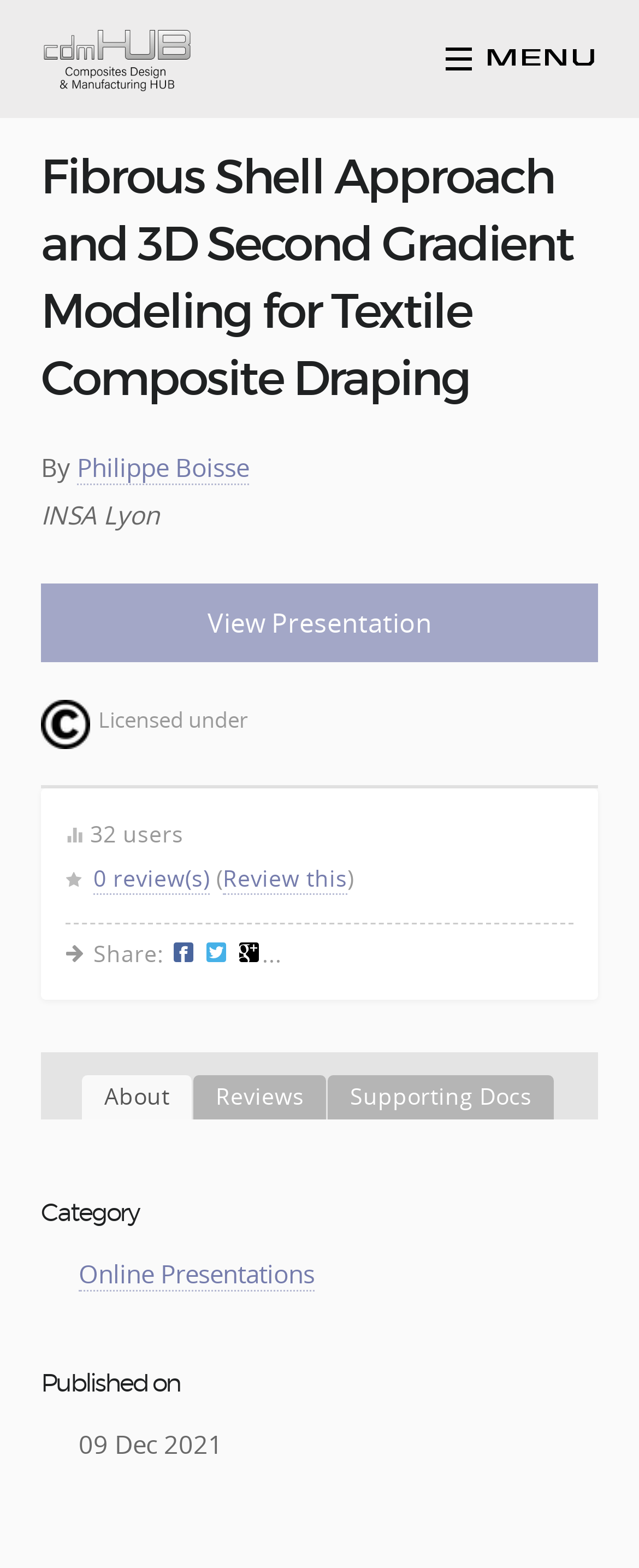Answer the question with a single word or phrase: 
What is the category of this presentation?

Online Presentations